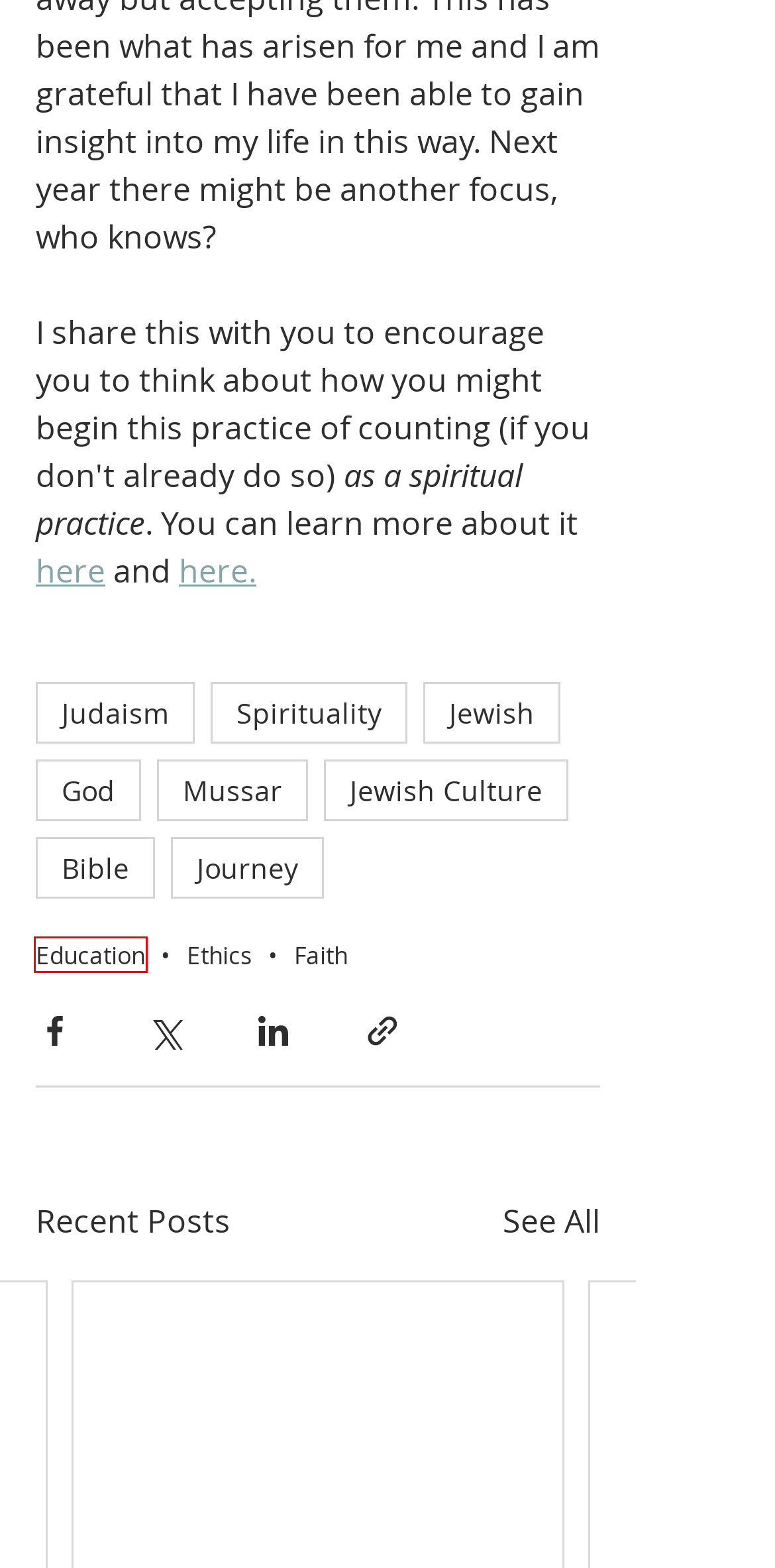You have a screenshot of a webpage with a red rectangle bounding box around a UI element. Choose the best description that matches the new page after clicking the element within the bounding box. The candidate descriptions are:
A. Spirituality | Inner Judaism
B. Netflix's "Jewish Matchmaking" to the Rescue: something to be happy about for a change
C. Jewish Culture | Inner Judaism
D. Mussar | Inner Judaism
E. Ethics
F. Education
G. Faith
H. Journey | Inner Judaism

F